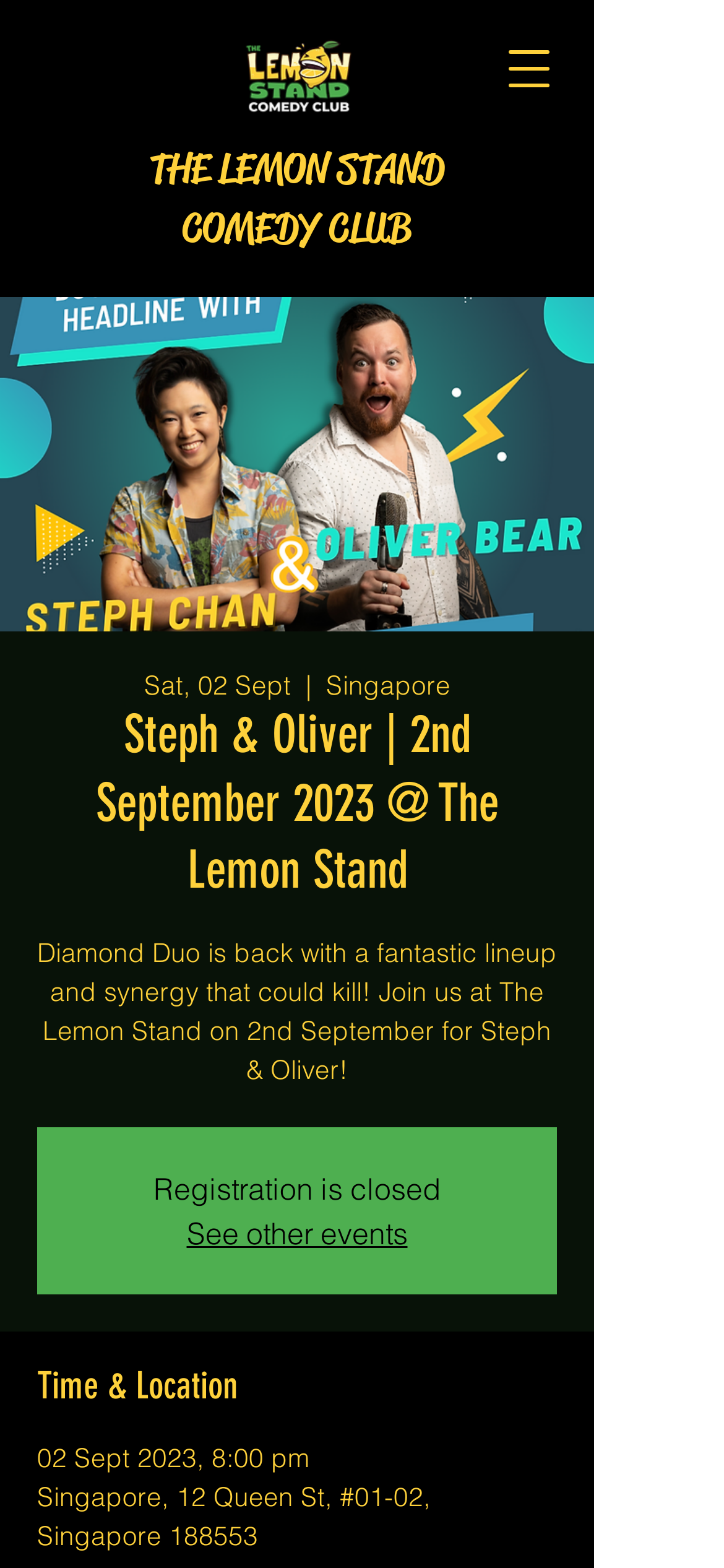Is registration open for the event?
Answer the question with just one word or phrase using the image.

No